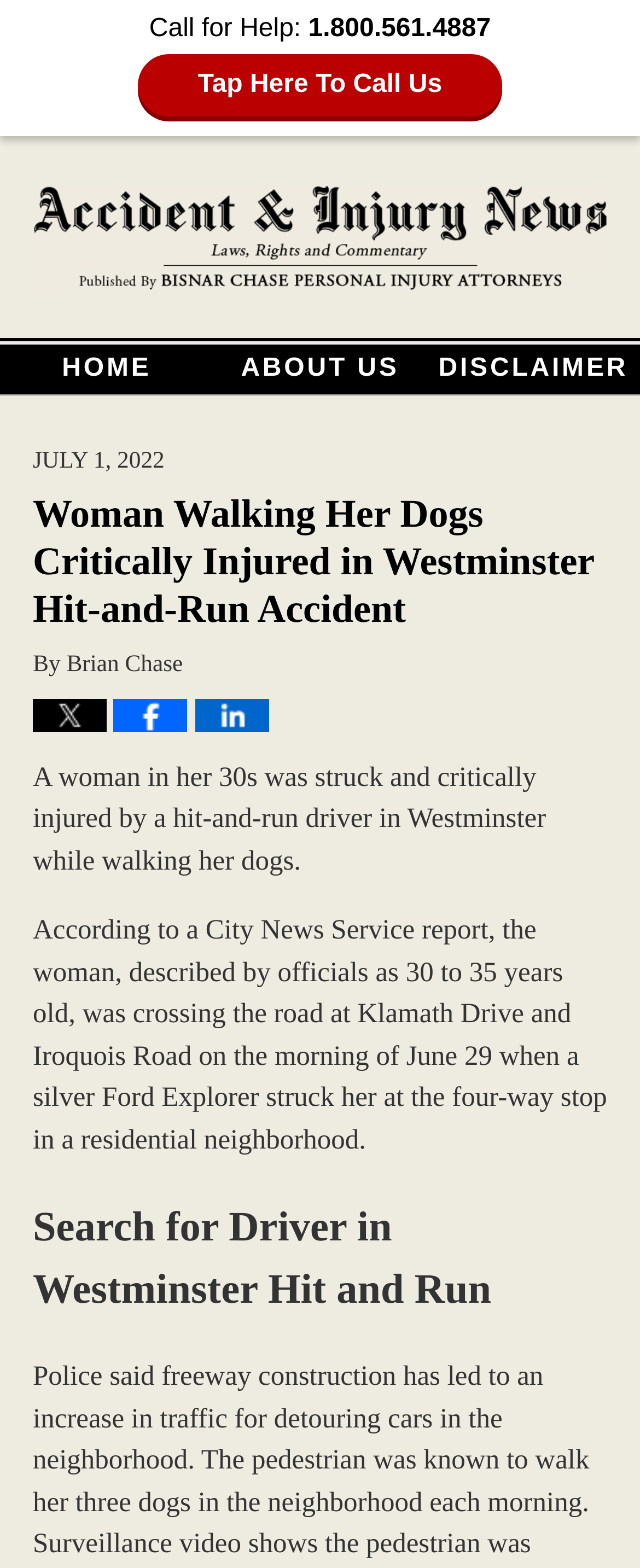What is the phone number to call for help?
Answer briefly with a single word or phrase based on the image.

1.800.561.4887